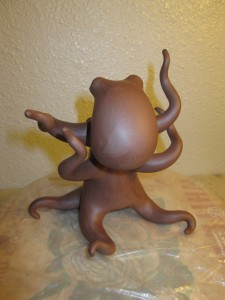What is the shape of the octopus's head?
Use the image to answer the question with a single word or phrase.

Rounded